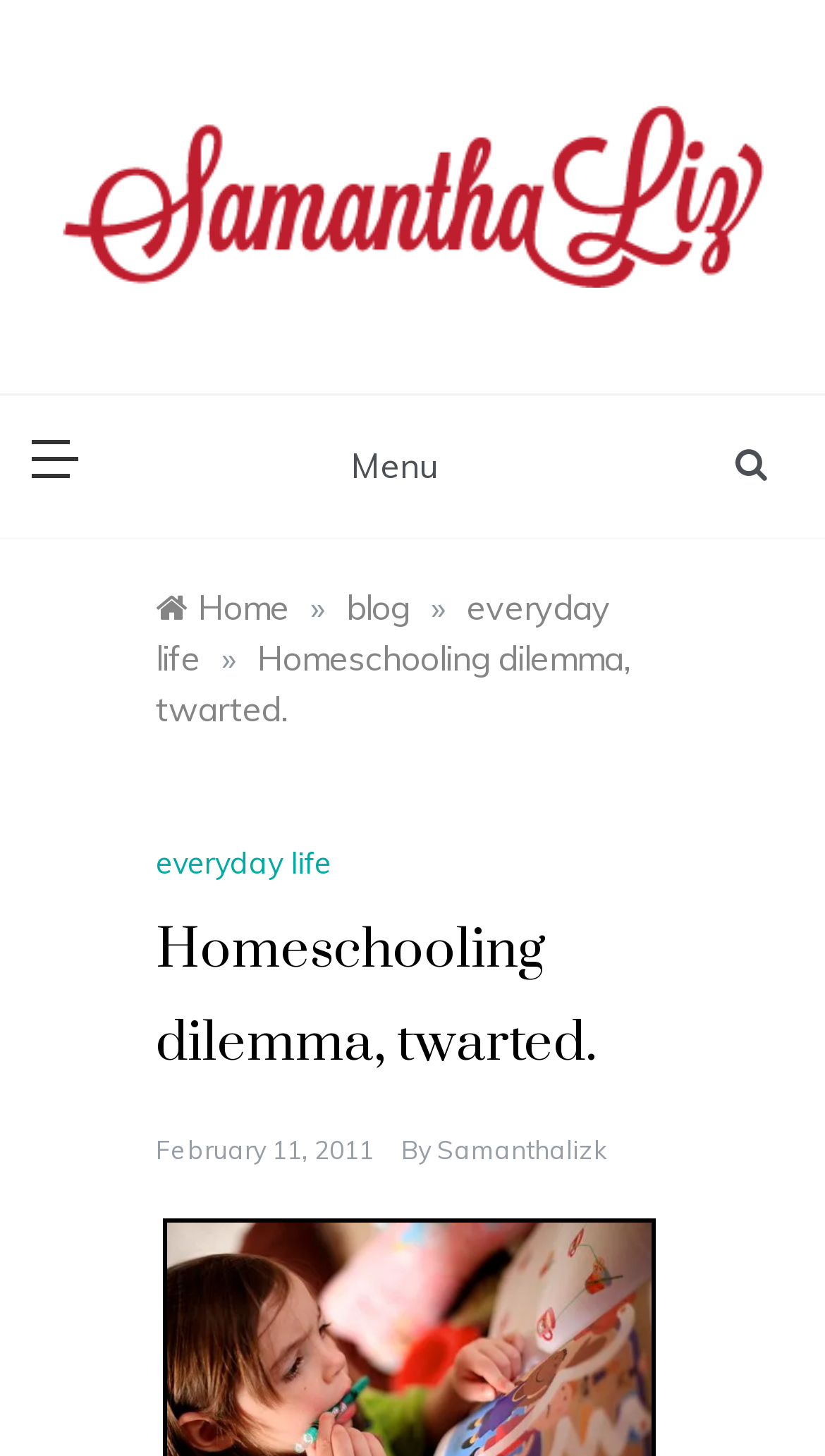Pinpoint the bounding box coordinates of the element you need to click to execute the following instruction: "access Porn content". The bounding box should be represented by four float numbers between 0 and 1, in the format [left, top, right, bottom].

None